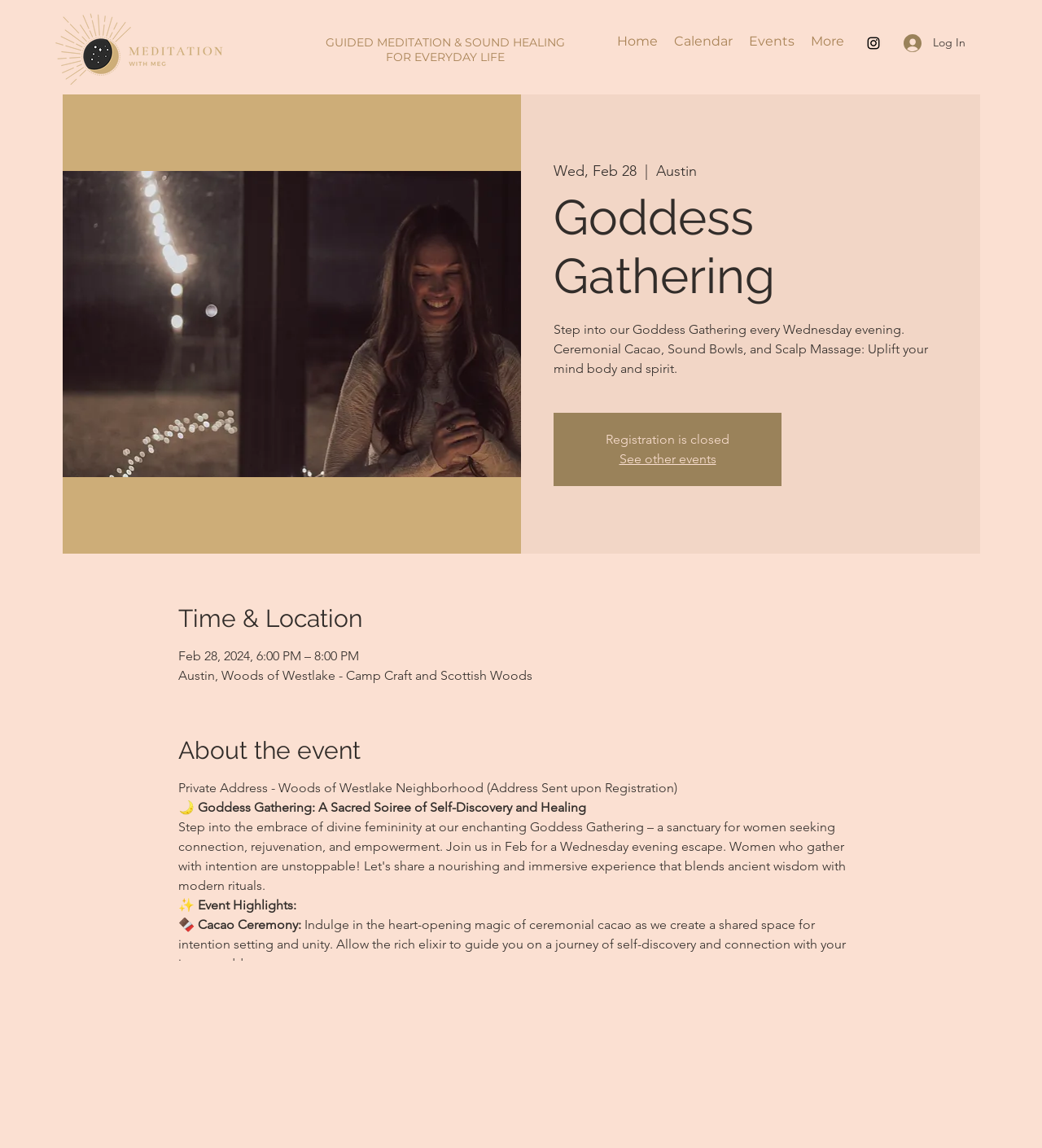Carefully observe the image and respond to the question with a detailed answer:
What is the purpose of the Cacao Ceremony?

I found the purpose of the Cacao Ceremony by looking at the static text element with the text 'Indulge in the heart-opening magic of ceremonial cacao as we create a shared space for intention setting and unity. Allow the rich elixir to guide you on a journey of self-discovery and connection with your inner goddess.' which is a child of the heading element 'Event Highlights'. This static text element is located at the bottom of the page and has a bounding box coordinate of [0.171, 0.798, 0.811, 0.846].